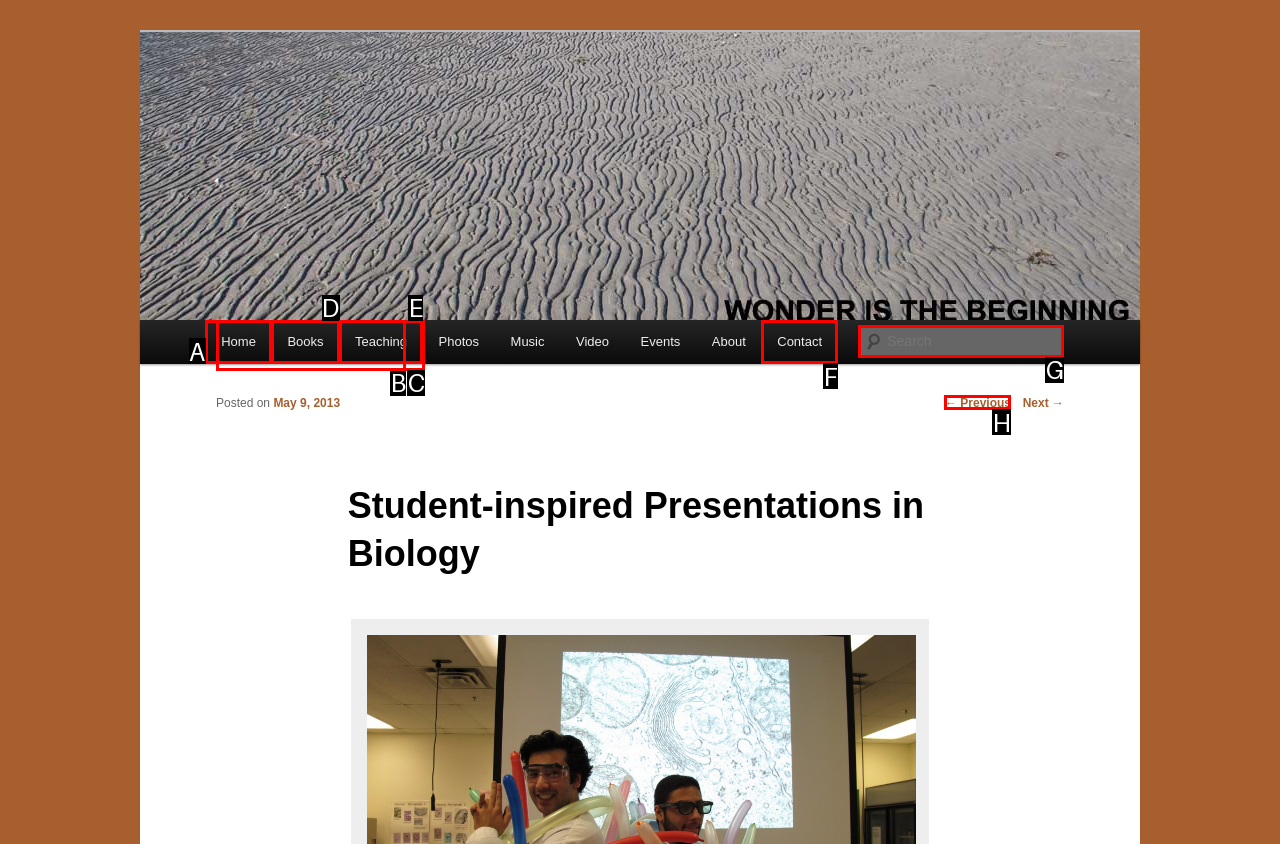To execute the task: Search for something, which one of the highlighted HTML elements should be clicked? Answer with the option's letter from the choices provided.

G